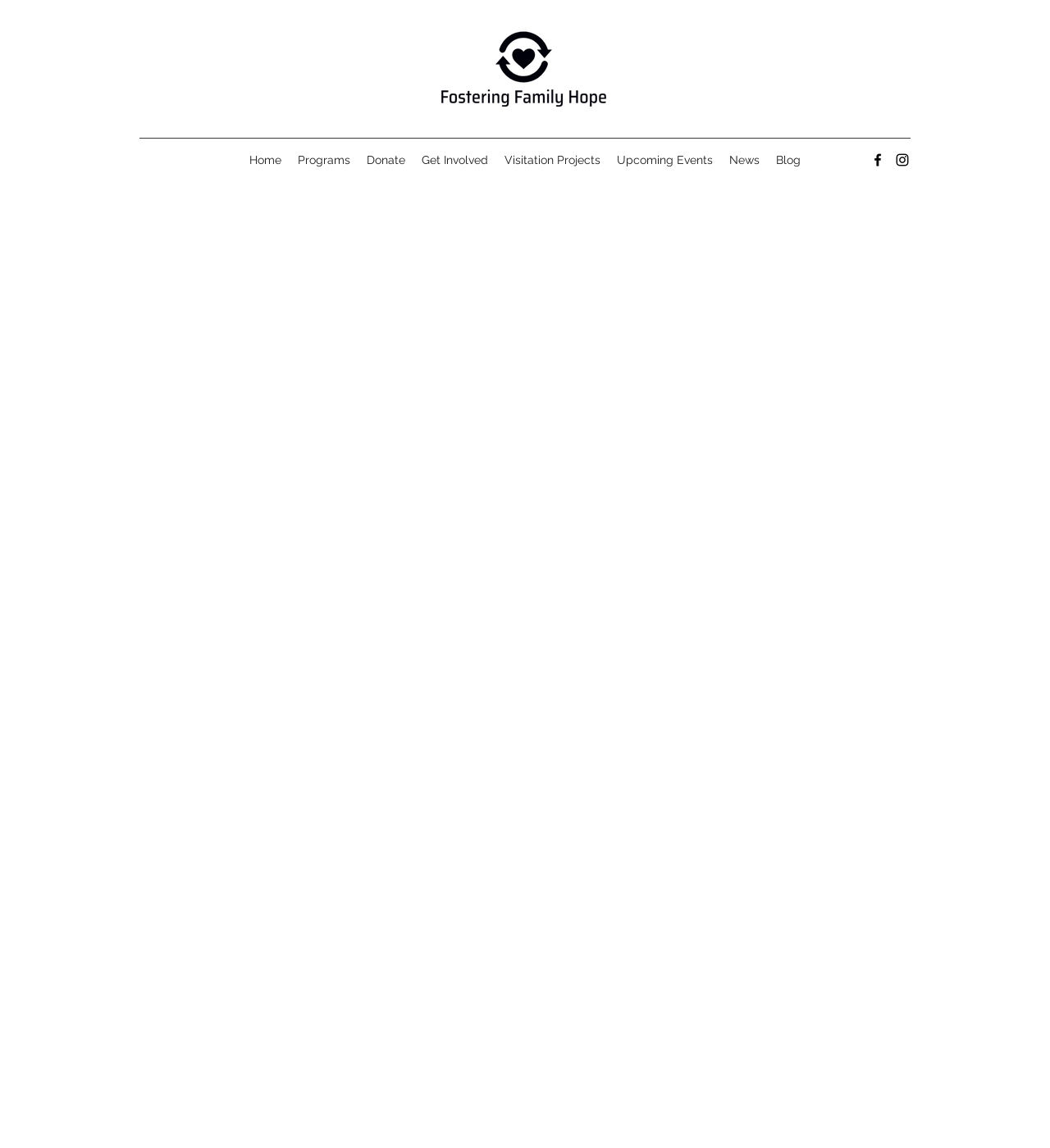Given the element description: "News", predict the bounding box coordinates of this UI element. The coordinates must be four float numbers between 0 and 1, given as [left, top, right, bottom].

[0.687, 0.129, 0.731, 0.15]